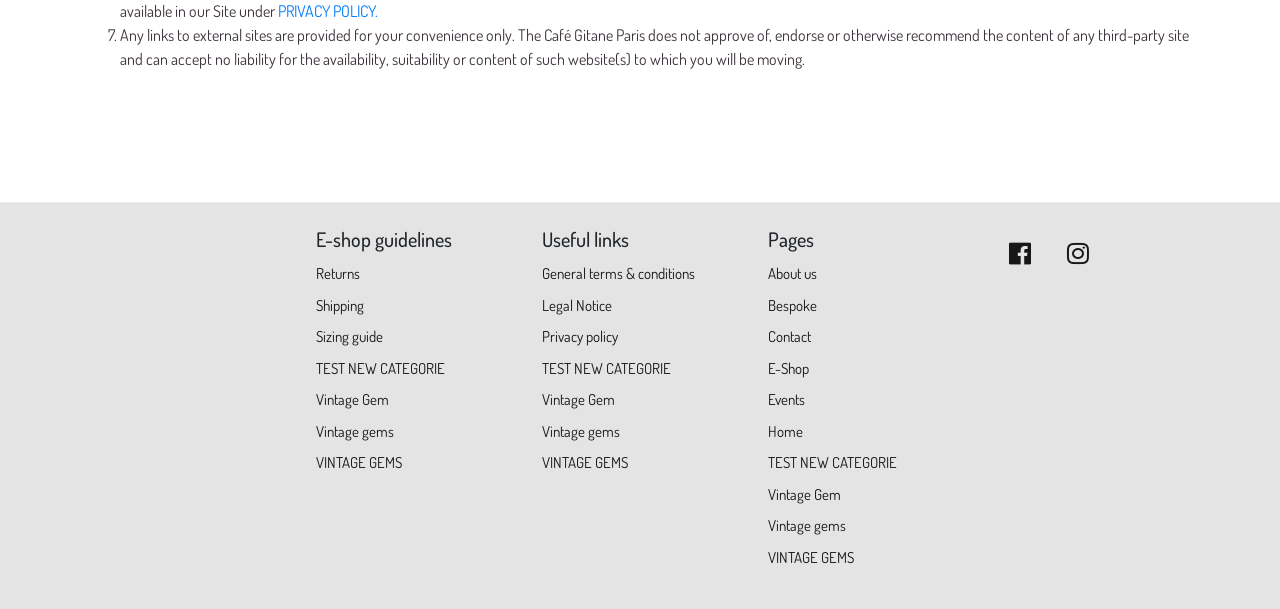Can you find the bounding box coordinates for the element to click on to achieve the instruction: "Go to E-shop guidelines"?

[0.247, 0.373, 0.4, 0.412]